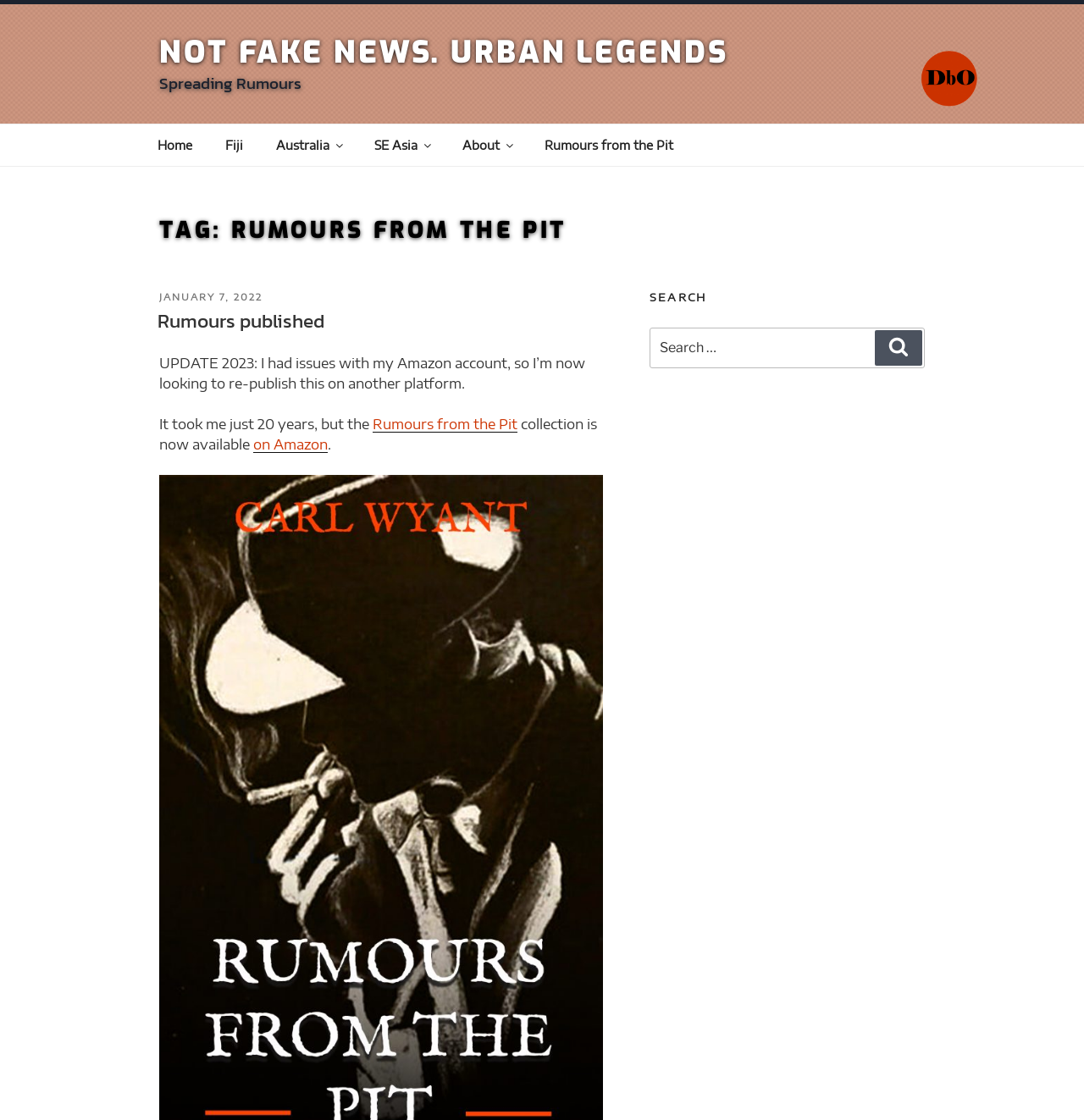How many menu items are in the top menu?
Using the screenshot, give a one-word or short phrase answer.

6